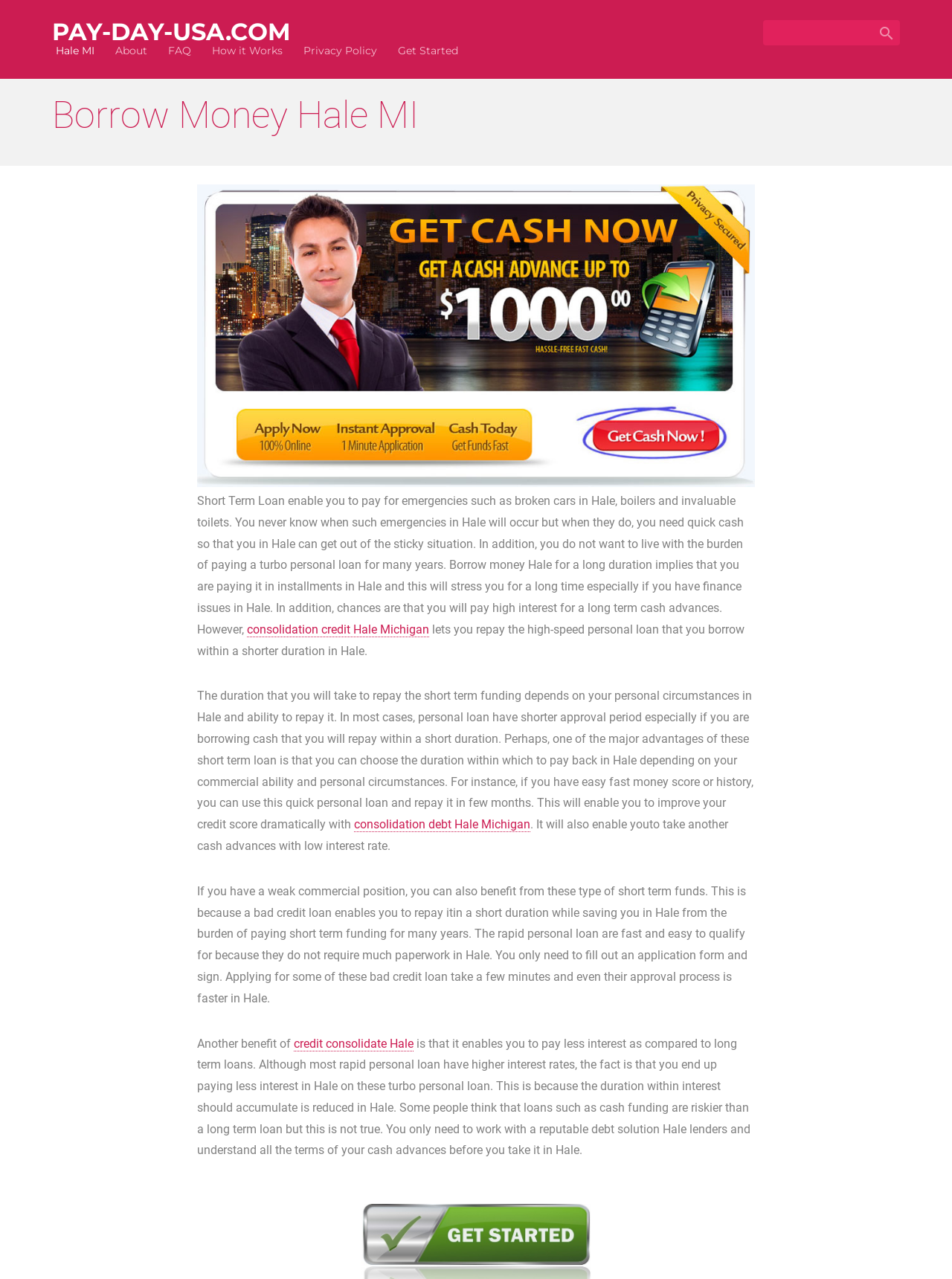Please specify the bounding box coordinates of the clickable region to carry out the following instruction: "Click on the 'Borrow Money' link". The coordinates should be four float numbers between 0 and 1, in the format [left, top, right, bottom].

[0.207, 0.144, 0.793, 0.381]